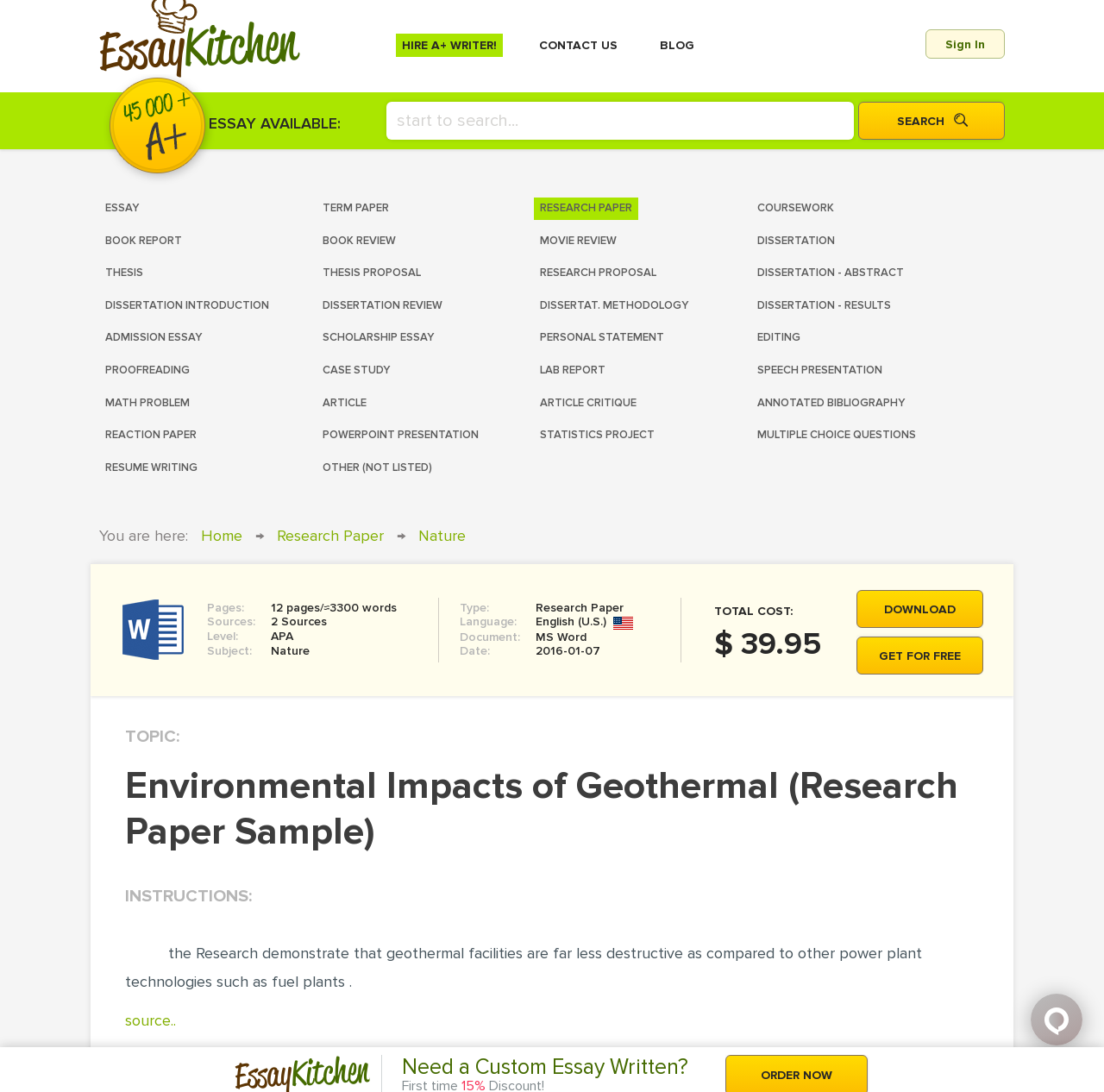Provide the bounding box coordinates for the UI element that is described as: "Dissertation - Results".

[0.68, 0.265, 0.877, 0.295]